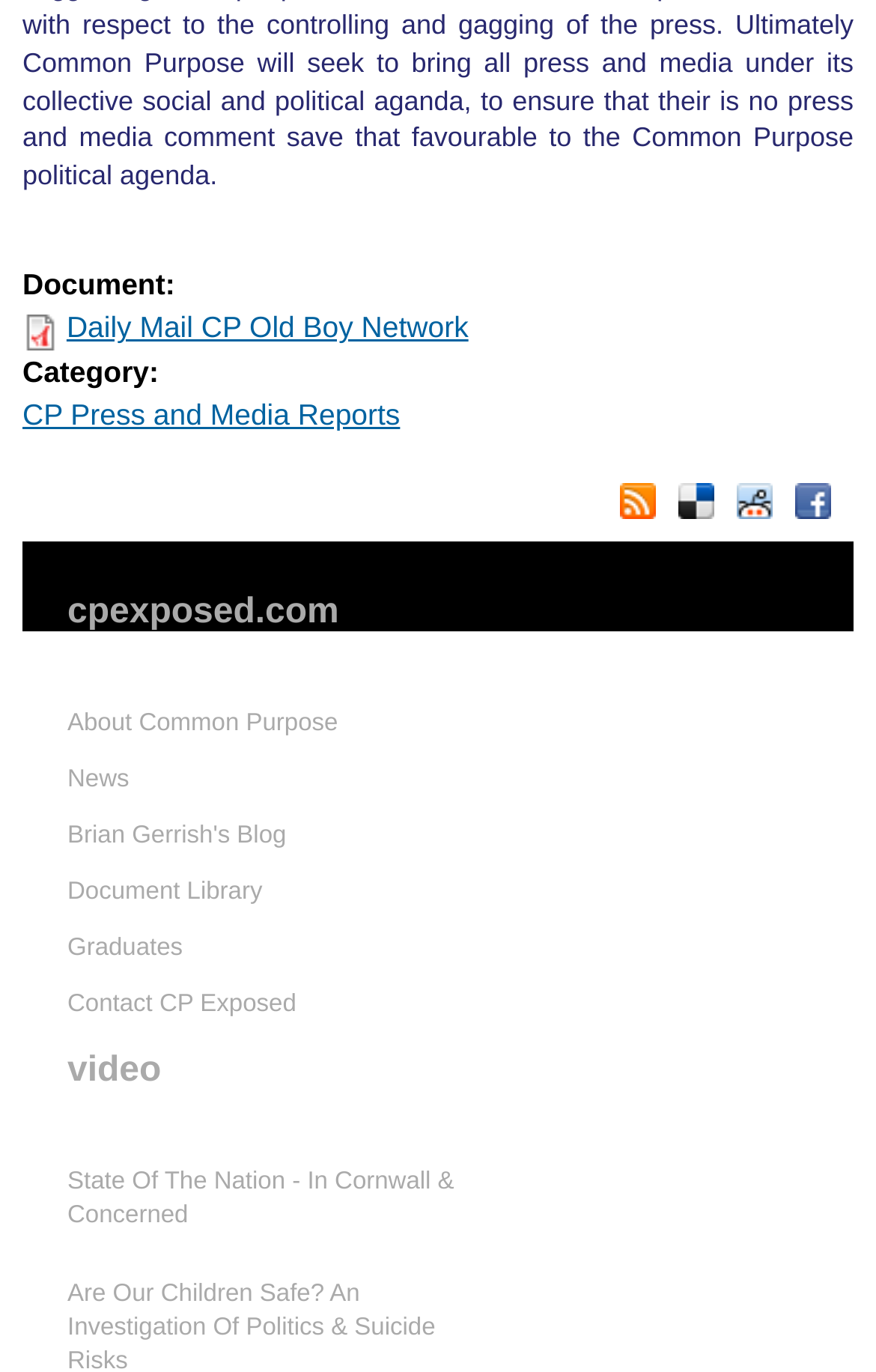What is the purpose of the rss feed link?
Examine the webpage screenshot and provide an in-depth answer to the question.

The webpage has a link element 'rss feed' with an image, suggesting that it is a link to subscribe to the rss feed of the website.